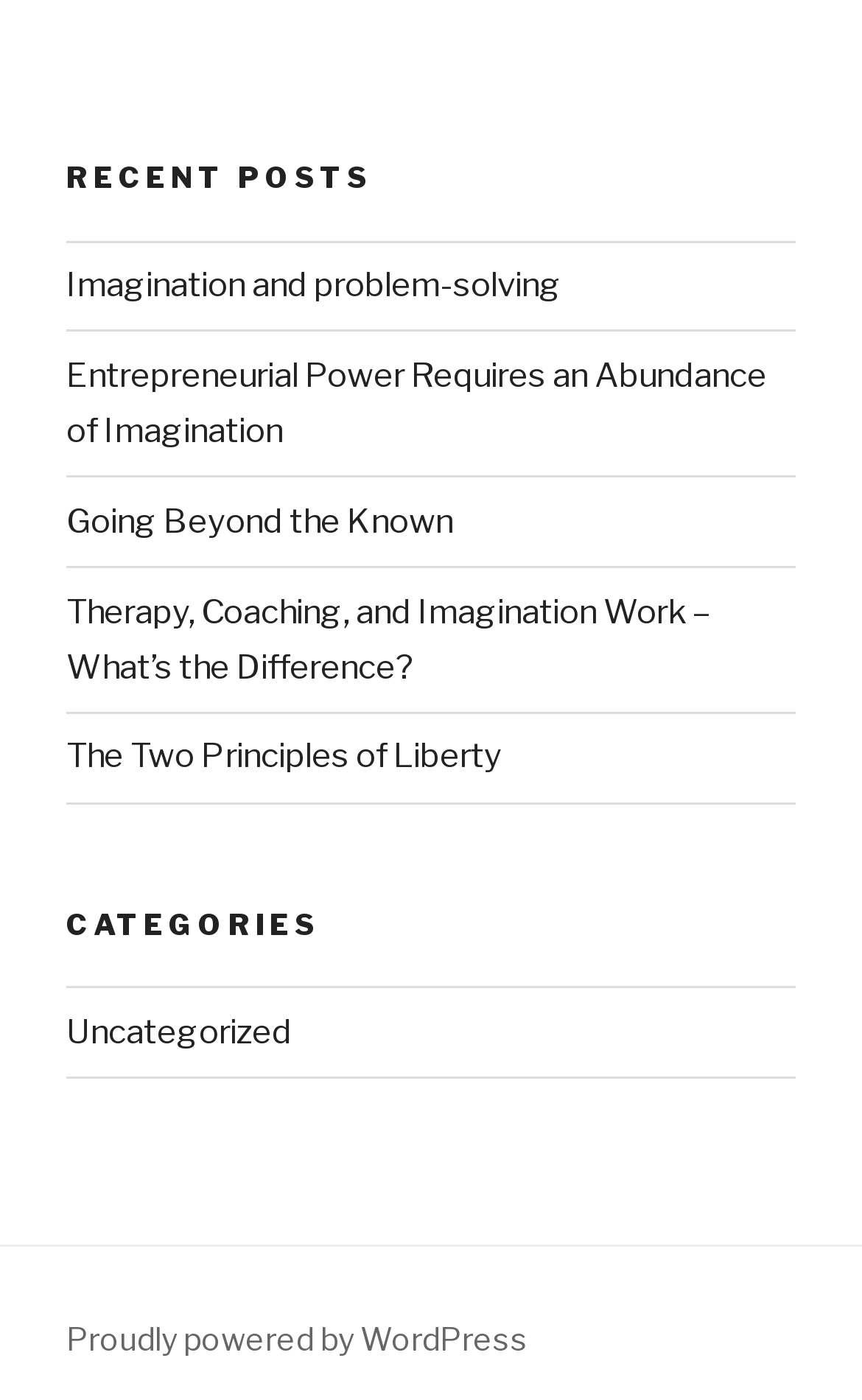Kindly provide the bounding box coordinates of the section you need to click on to fulfill the given instruction: "explore categories".

[0.077, 0.645, 0.923, 0.674]